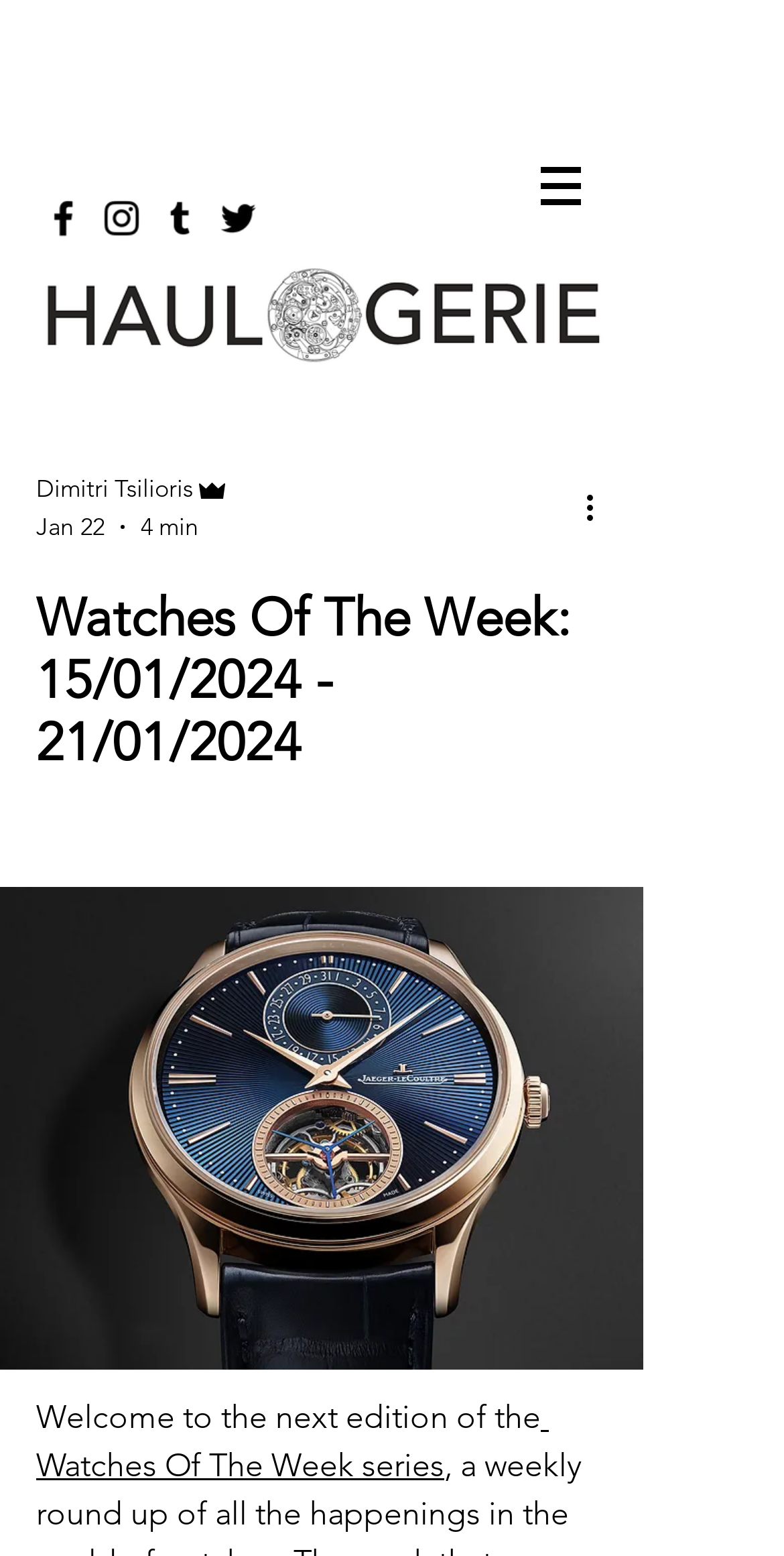What is the date of the article?
Respond with a short answer, either a single word or a phrase, based on the image.

Jan 22